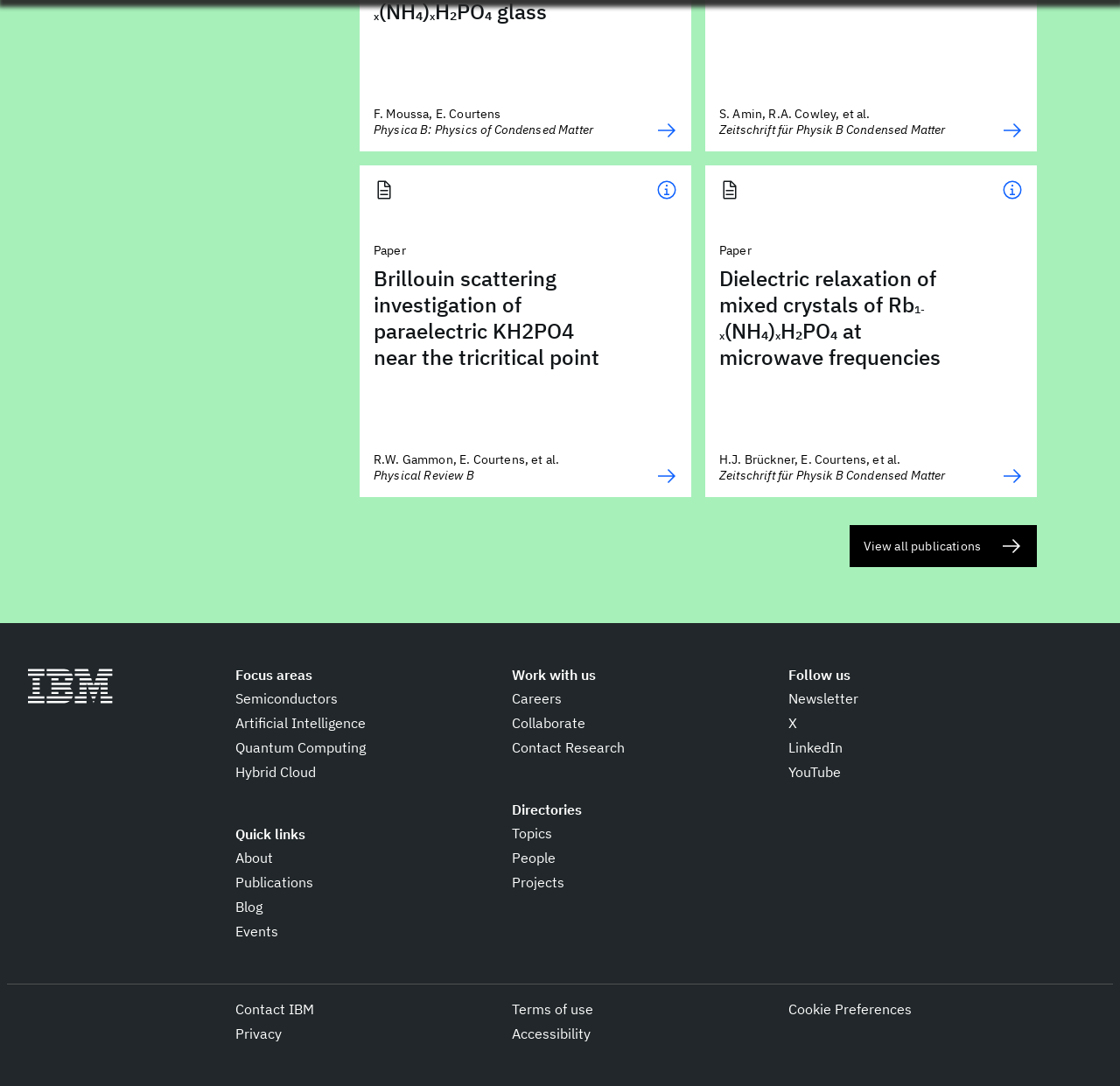Given the content of the image, can you provide a detailed answer to the question?
What is the title of the first article?

I found the title of the first article by looking at the heading element with the text 'Brillouin scattering investigation of paraelectric KH2PO4 near the tricritical point' which is a child of the article element with ID 144.